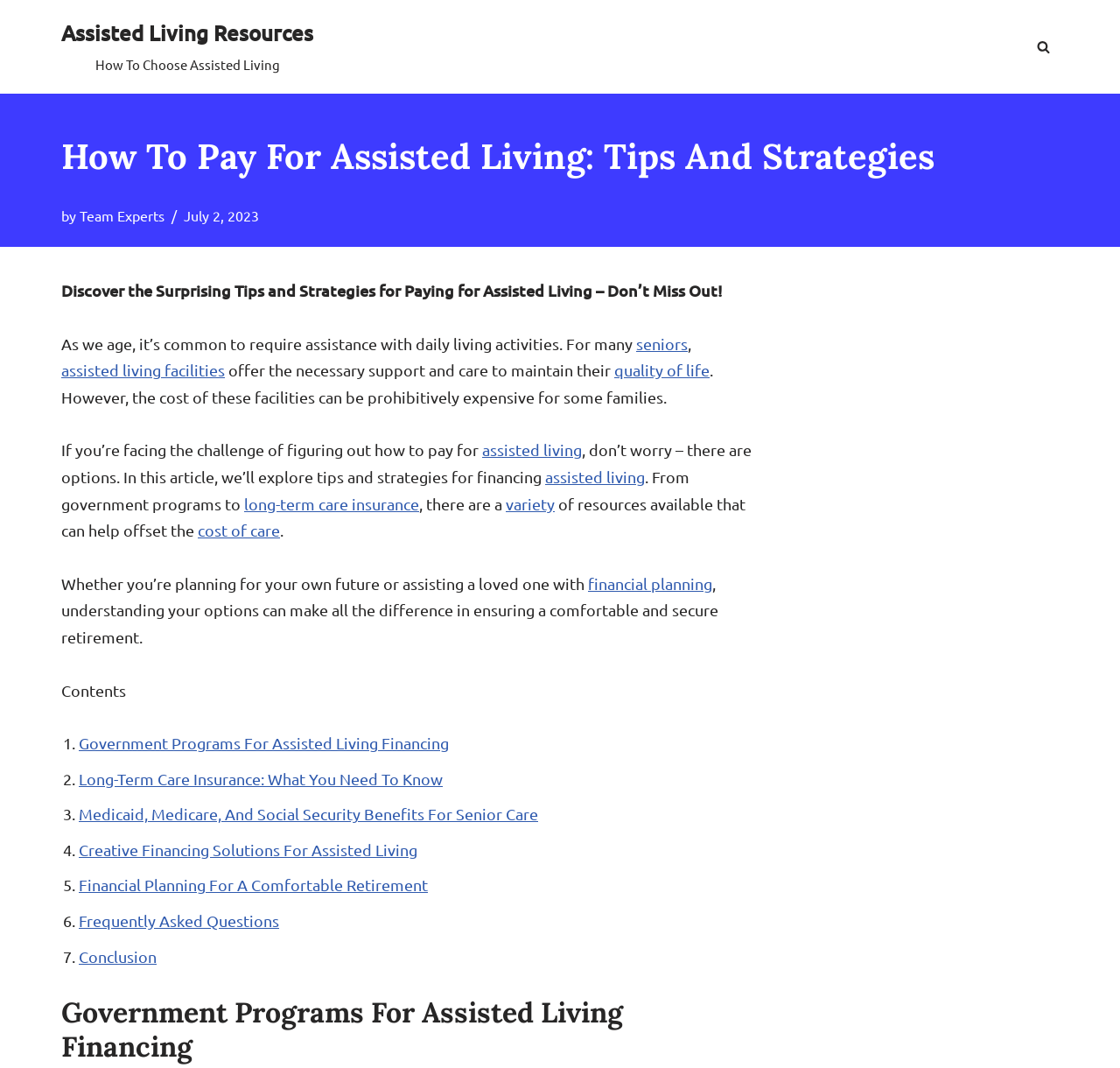Your task is to find and give the main heading text of the webpage.

How To Pay For Assisted Living: Tips And Strategies